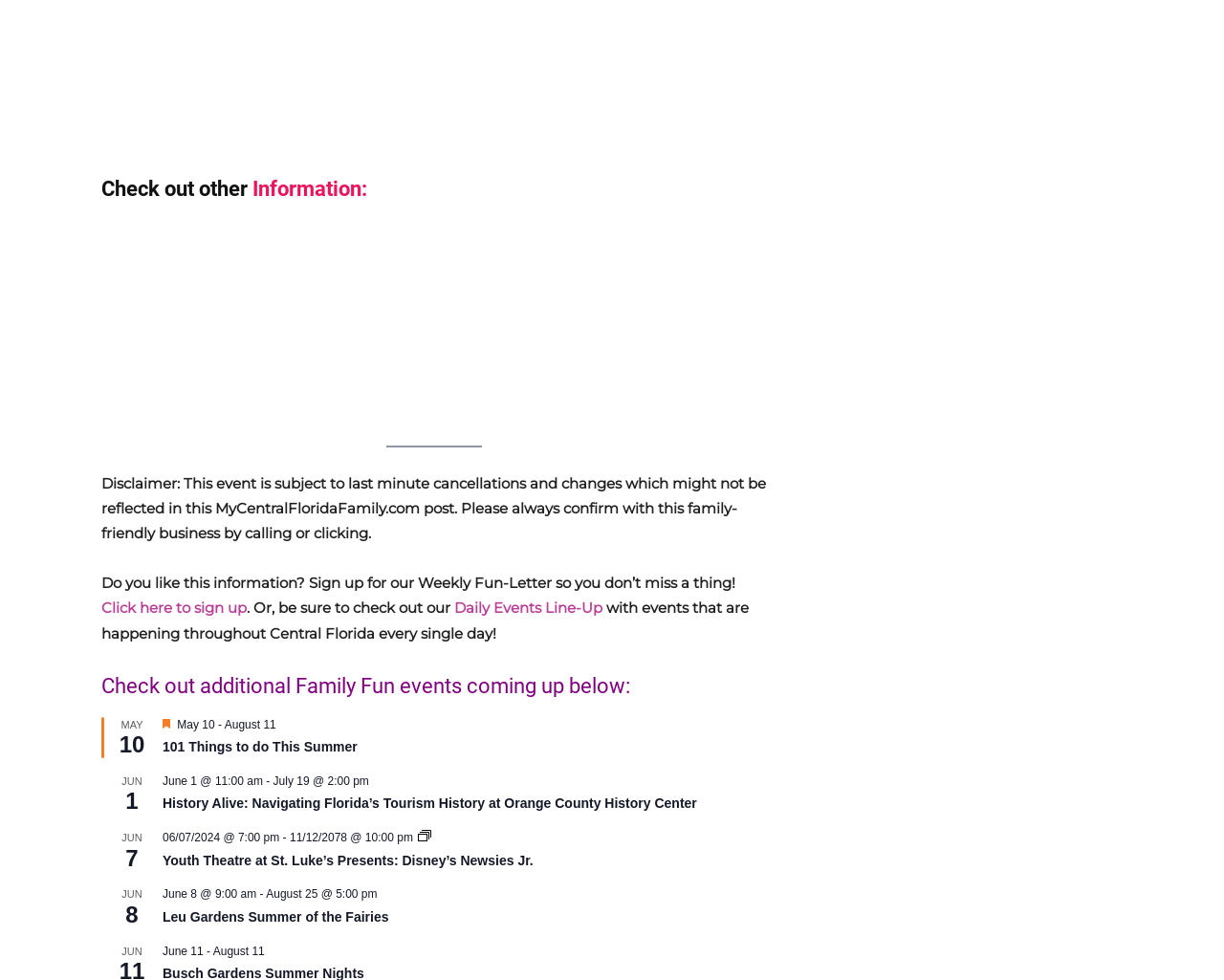Find the bounding box coordinates of the element to click in order to complete the given instruction: "Click on 'Check out other Information:'."

[0.083, 0.178, 0.627, 0.208]